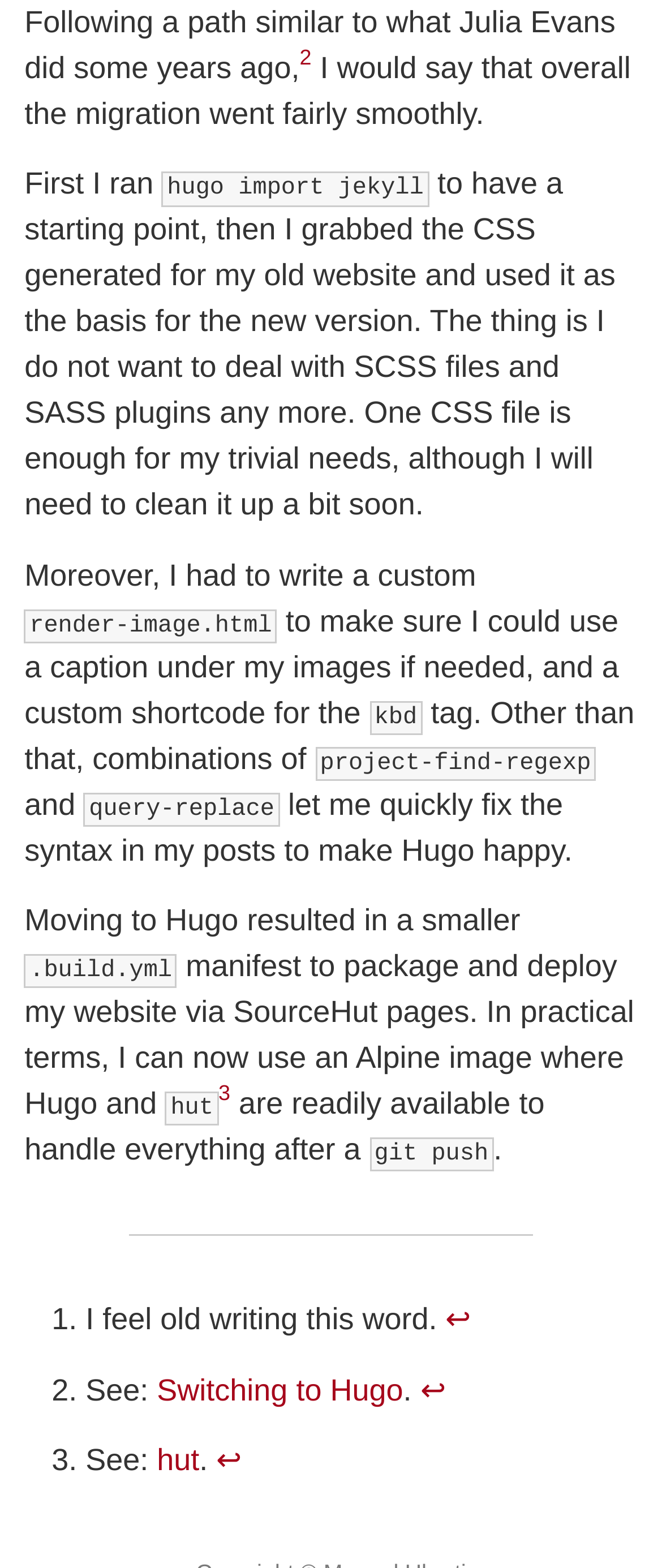Determine the bounding box coordinates of the clickable area required to perform the following instruction: "read the note '1.'". The coordinates should be represented as four float numbers between 0 and 1: [left, top, right, bottom].

[0.093, 0.827, 0.129, 0.857]